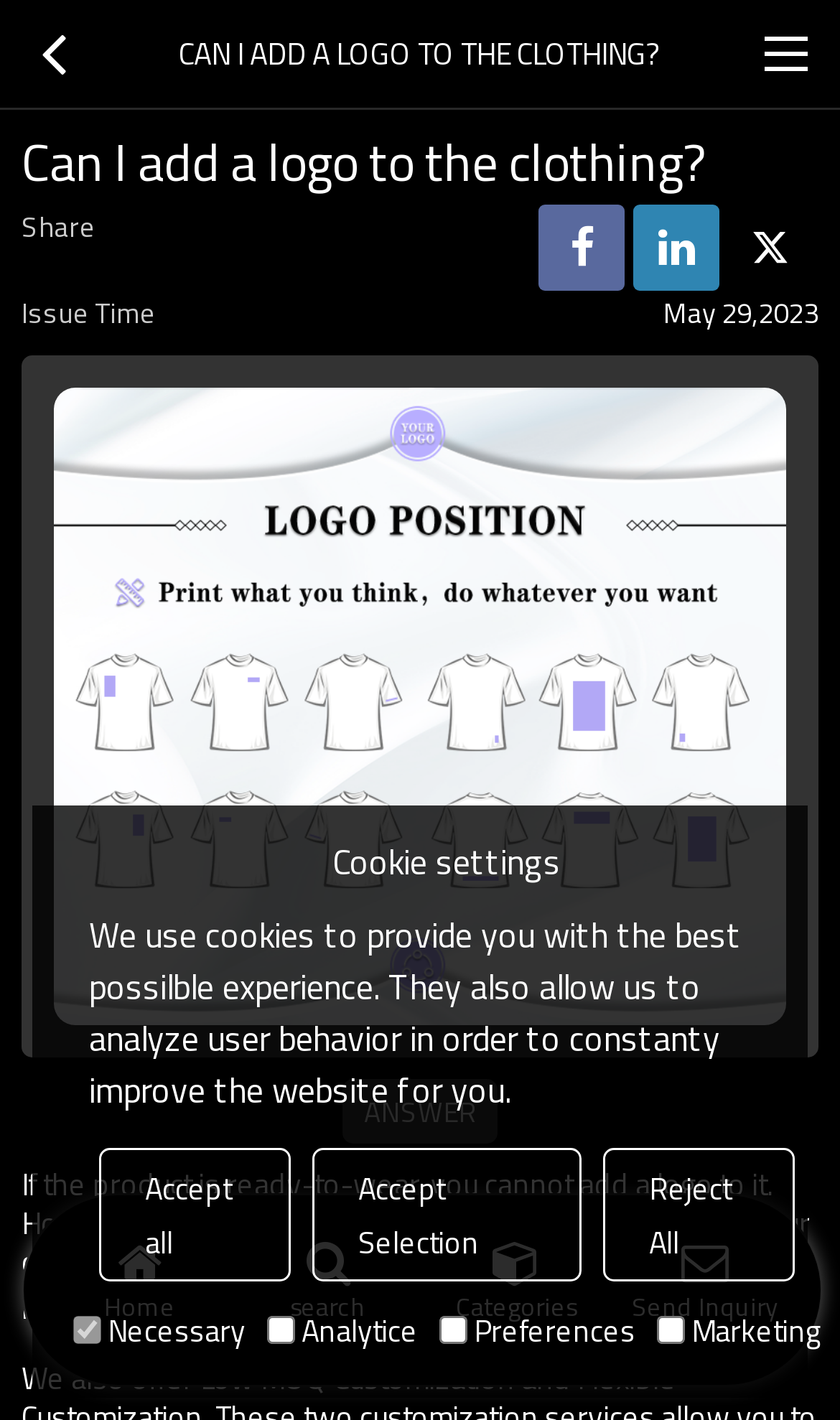Extract the bounding box of the UI element described as: "Categories".

[0.503, 0.857, 0.727, 0.936]